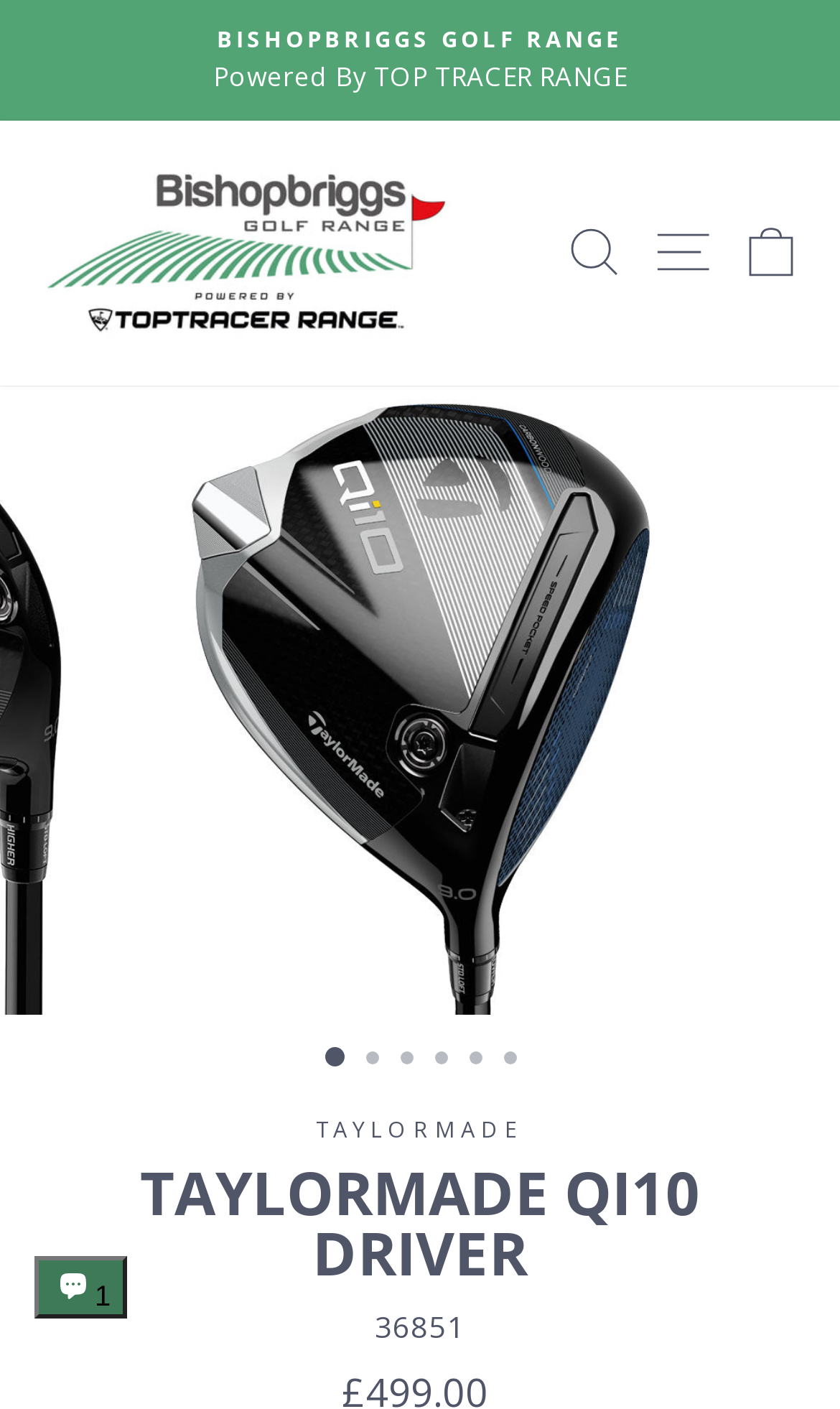Locate the UI element described as follows: "Search". Return the bounding box coordinates as four float numbers between 0 and 1 in the order [left, top, right, bottom].

[0.65, 0.144, 0.765, 0.213]